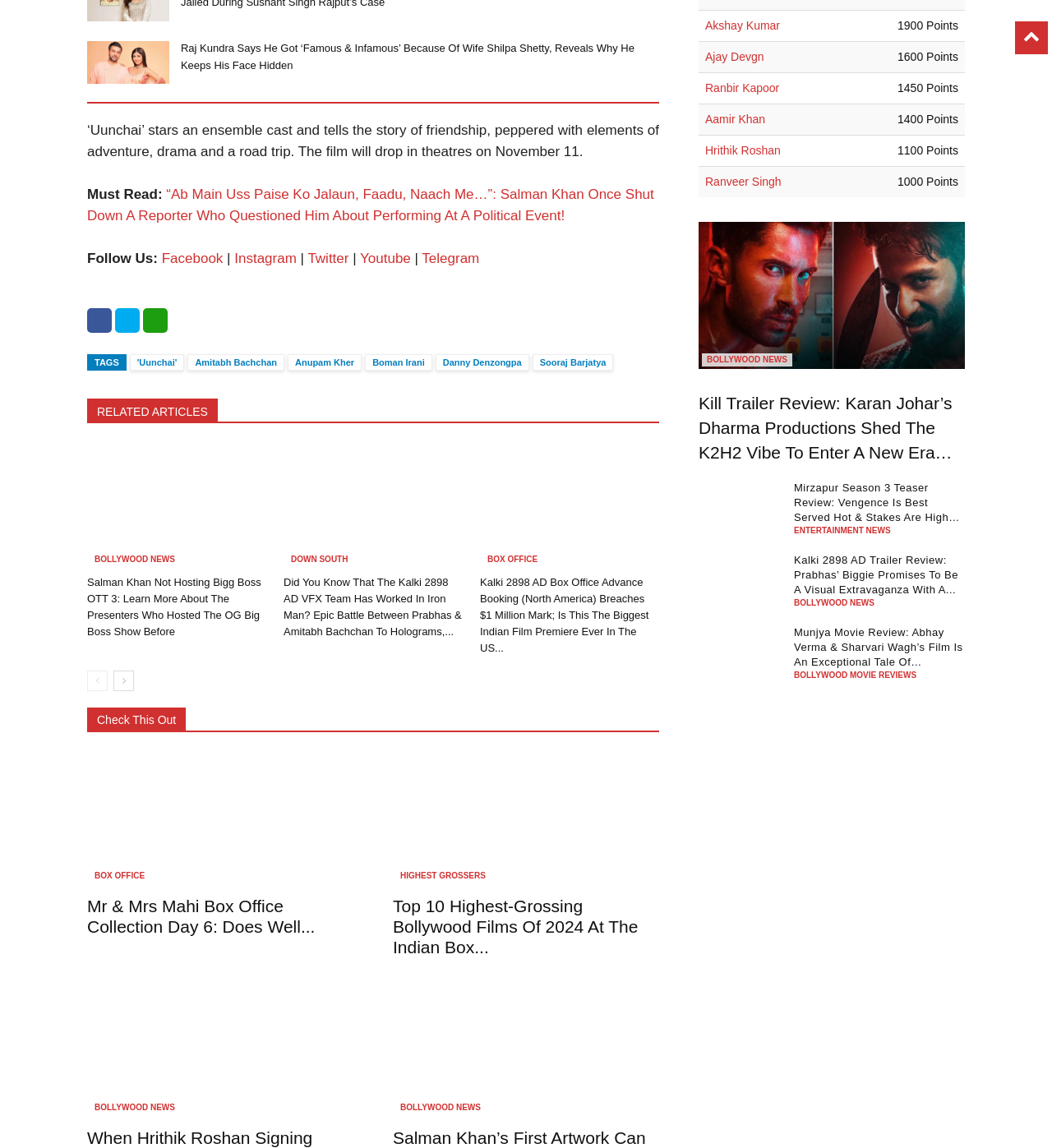What is the title of the article about Raj Kundra?
Make sure to answer the question with a detailed and comprehensive explanation.

I found the title of the article by looking at the link element with the text 'Raj Kundra Says He Got ‘Famous & Infamous’ Because Of Wife Shilpa Shetty'.